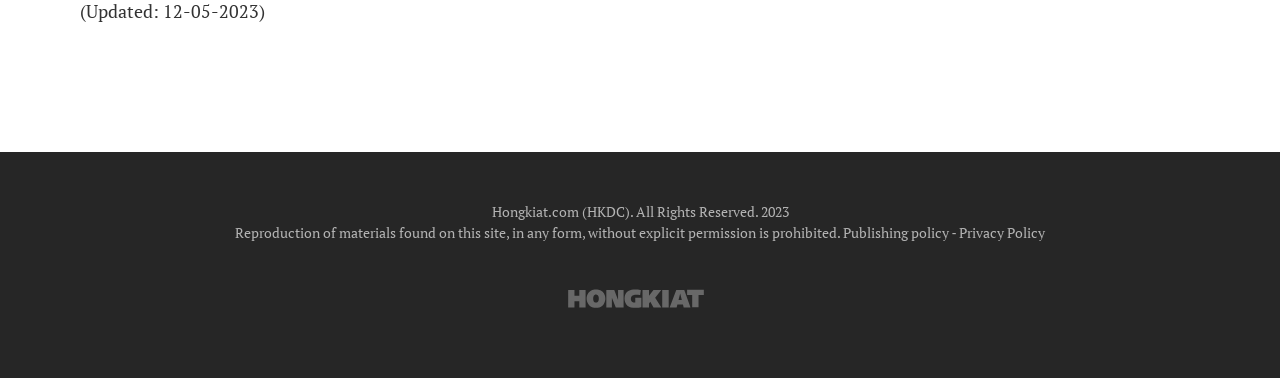What is the position of the image link relative to the 'Privacy Policy' link?
Please give a detailed and thorough answer to the question, covering all relevant points.

The image link is positioned to the left of the 'Privacy Policy' link, as indicated by their bounding box coordinates.